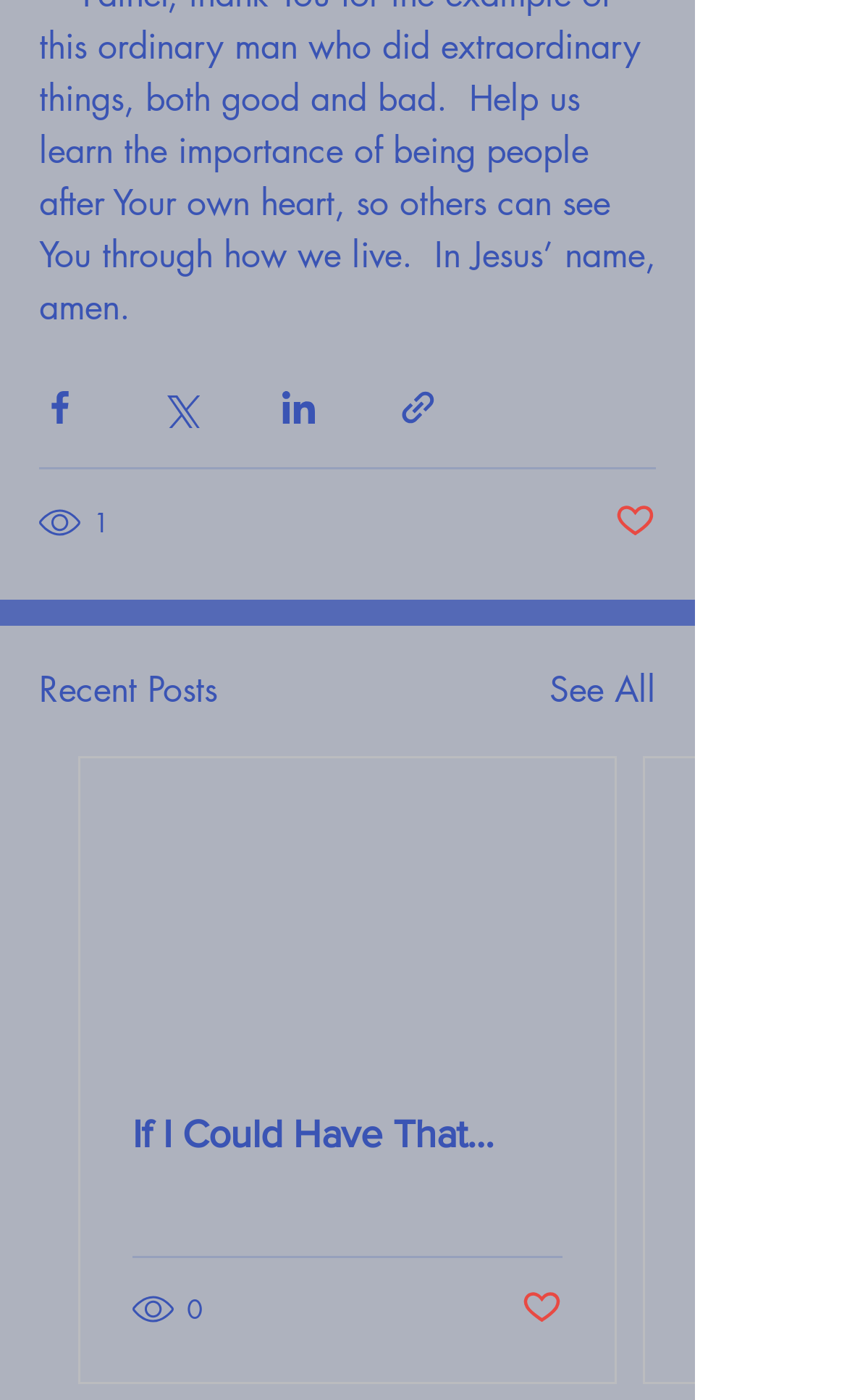Please locate the bounding box coordinates for the element that should be clicked to achieve the following instruction: "Like a post". Ensure the coordinates are given as four float numbers between 0 and 1, i.e., [left, top, right, bottom].

[0.726, 0.357, 0.774, 0.39]